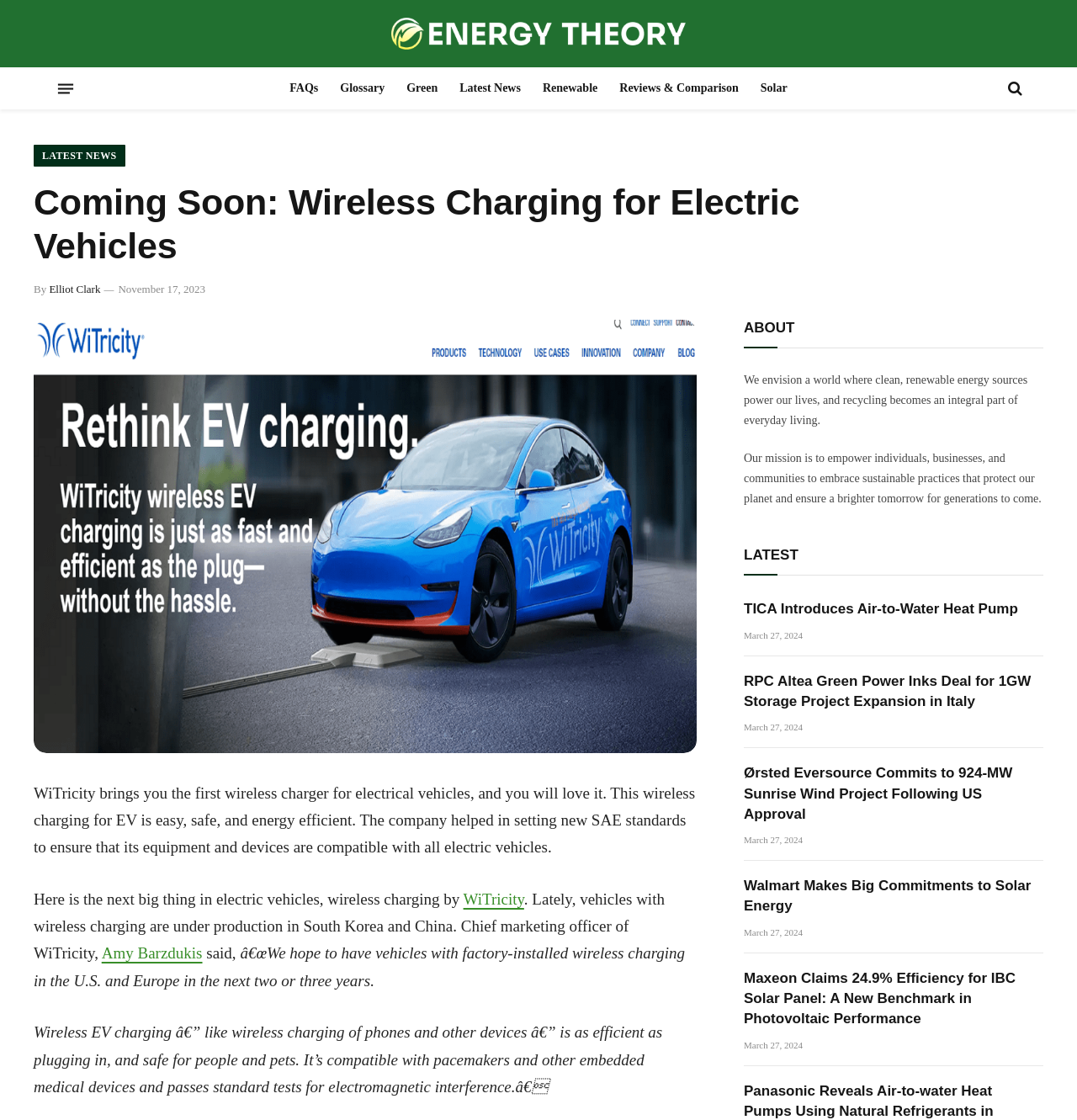Extract the bounding box coordinates of the UI element described: "TICA Introduces Air-to-Water Heat Pump". Provide the coordinates in the format [left, top, right, bottom] with values ranging from 0 to 1.

[0.691, 0.535, 0.969, 0.553]